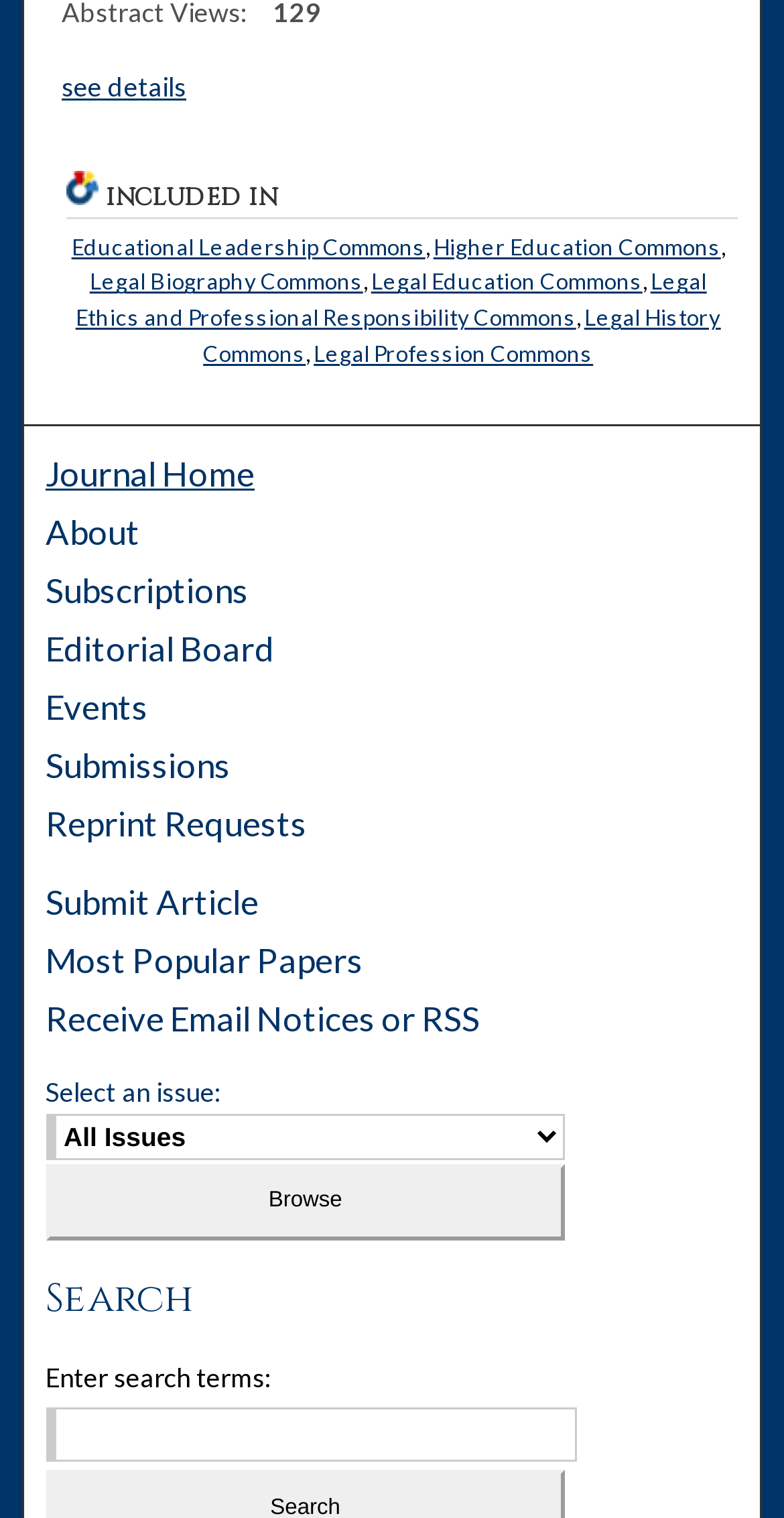Locate the UI element described by see details and provide its bounding box coordinates. Use the format (top-left x, top-left y, bottom-right x, bottom-right y) with all values as floating point numbers between 0 and 1.

[0.058, 0.033, 0.942, 0.082]